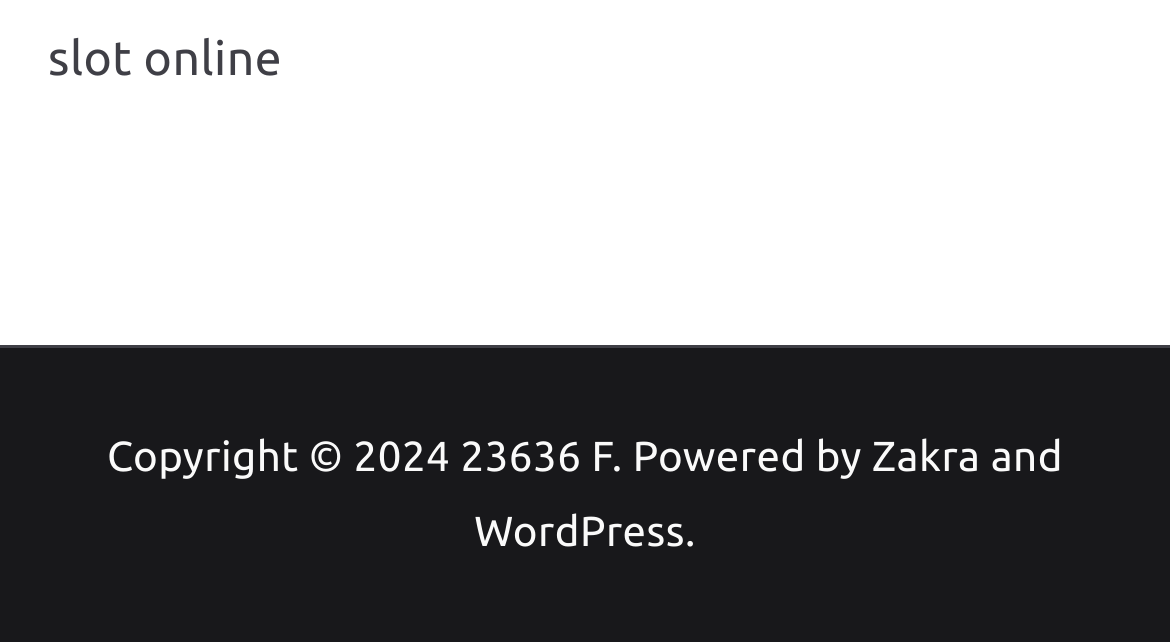Determine the bounding box of the UI element mentioned here: "deneme bonusu veren yeni siteler". The coordinates must be in the format [left, top, right, bottom] with values ranging from 0 to 1.

[0.0, 0.745, 0.58, 0.824]